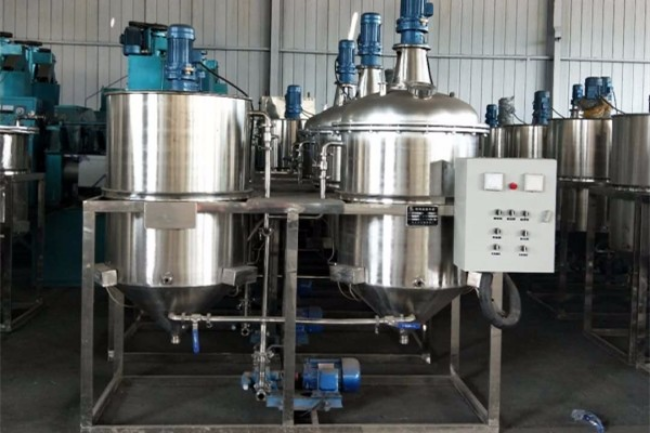Respond to the following question using a concise word or phrase: 
What is the purpose of the control panel?

Easy operation